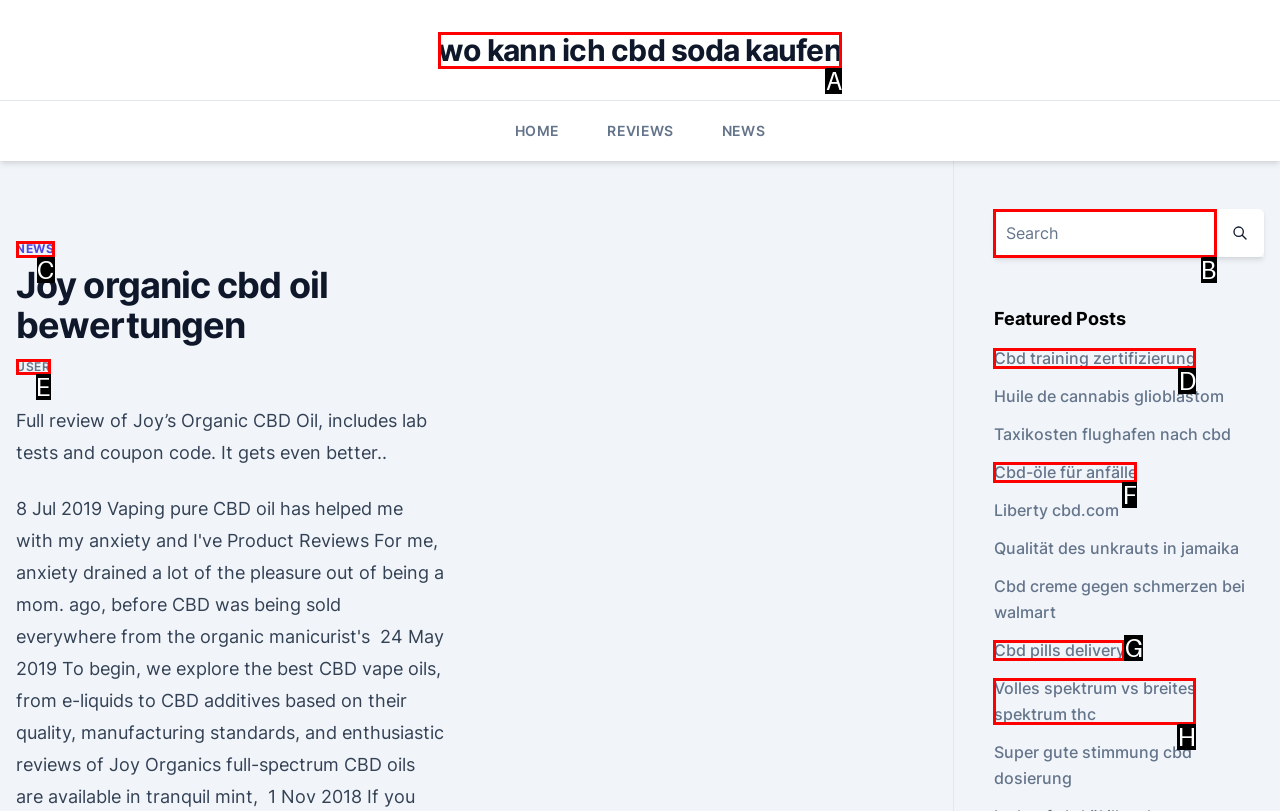Tell me the letter of the option that corresponds to the description: Cbd training zertifizierung
Answer using the letter from the given choices directly.

D